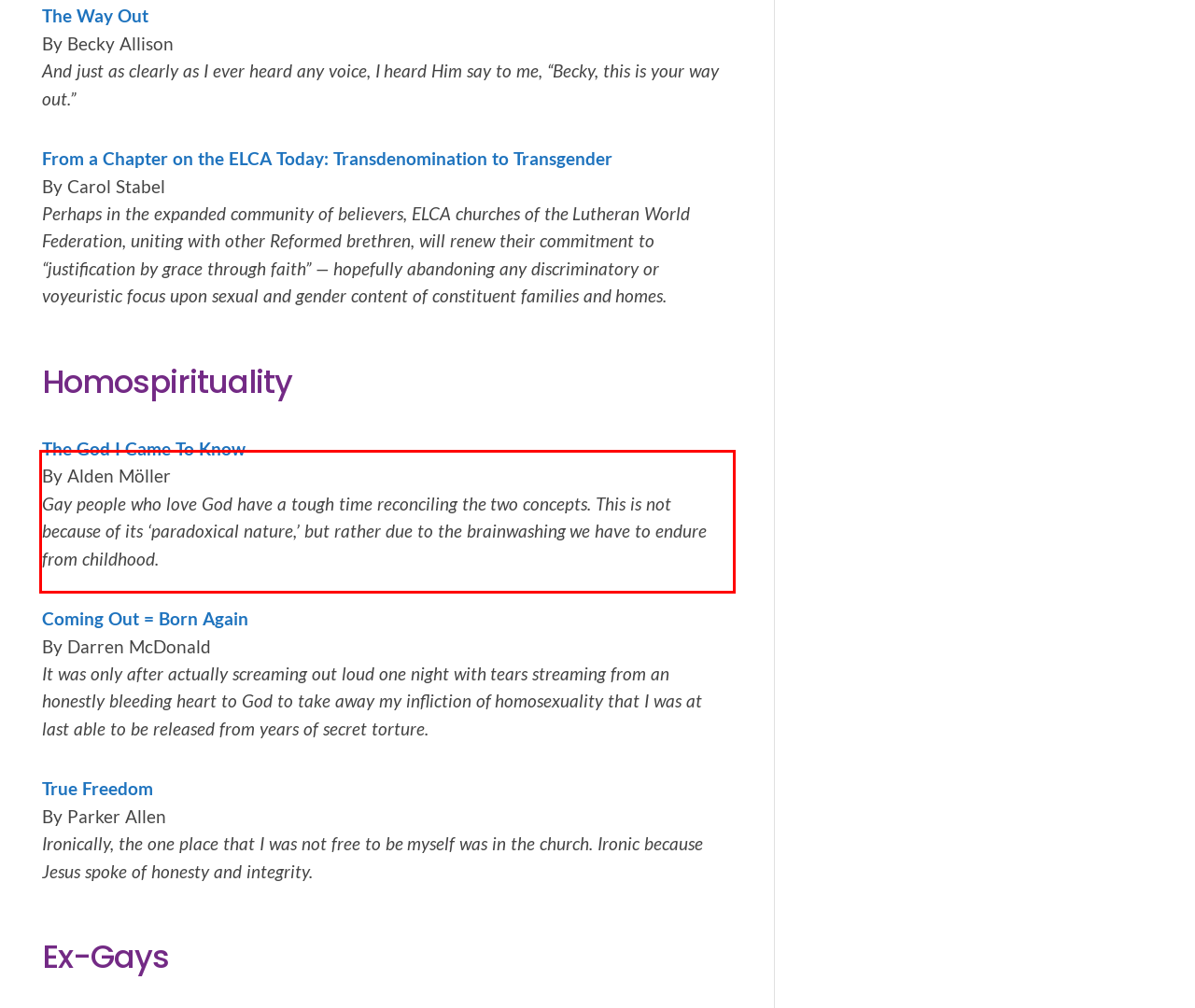Identify and transcribe the text content enclosed by the red bounding box in the given screenshot.

The God I Came To Know By Alden Möller Gay people who love God have a tough time reconciling the two concepts. This is not because of its ‘paradoxical nature,’ but rather due to the brainwashing we have to endure from childhood.